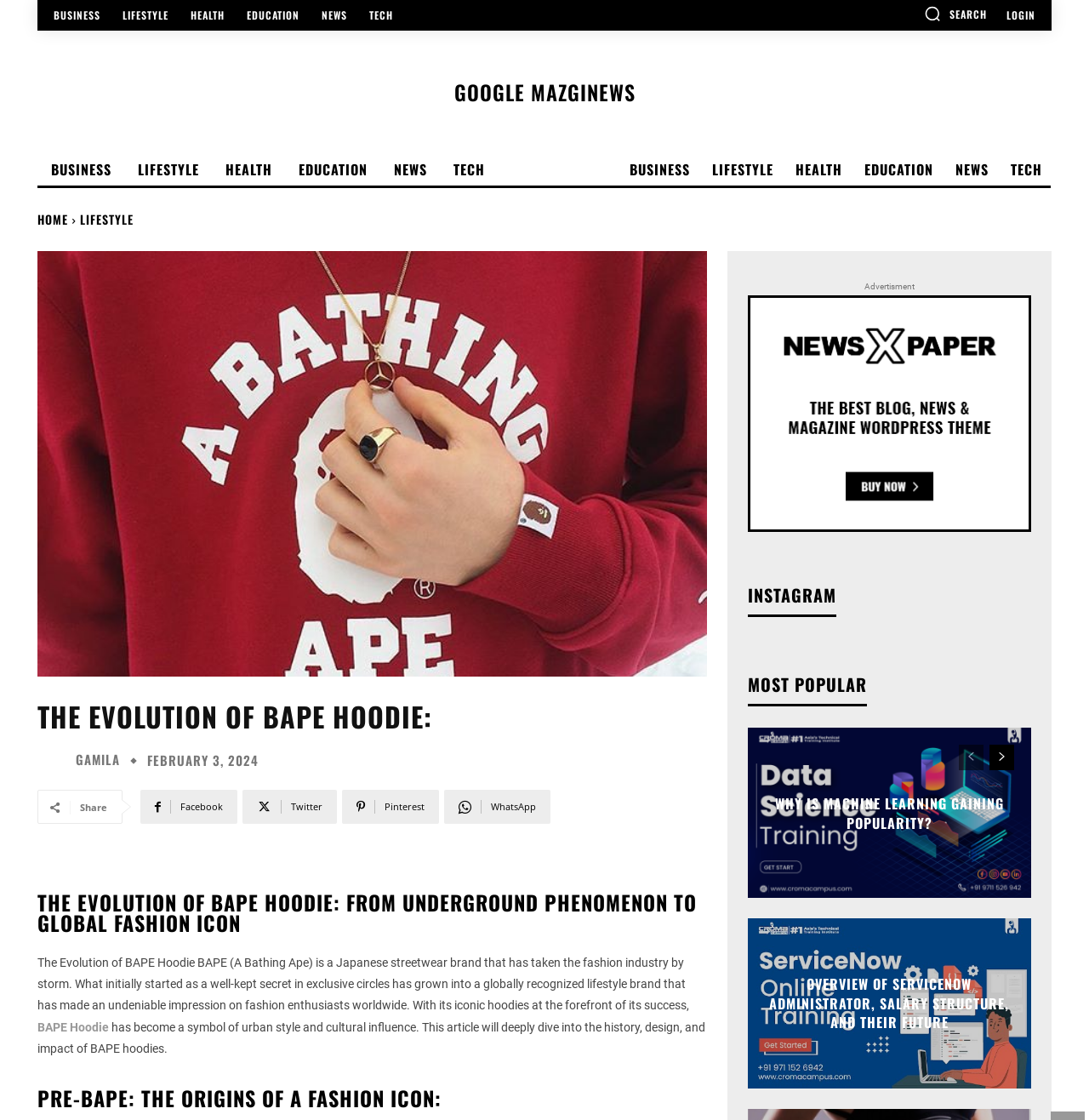Please find the bounding box coordinates of the element that must be clicked to perform the given instruction: "Log in to the website". The coordinates should be four float numbers from 0 to 1, i.e., [left, top, right, bottom].

[0.924, 0.009, 0.951, 0.018]